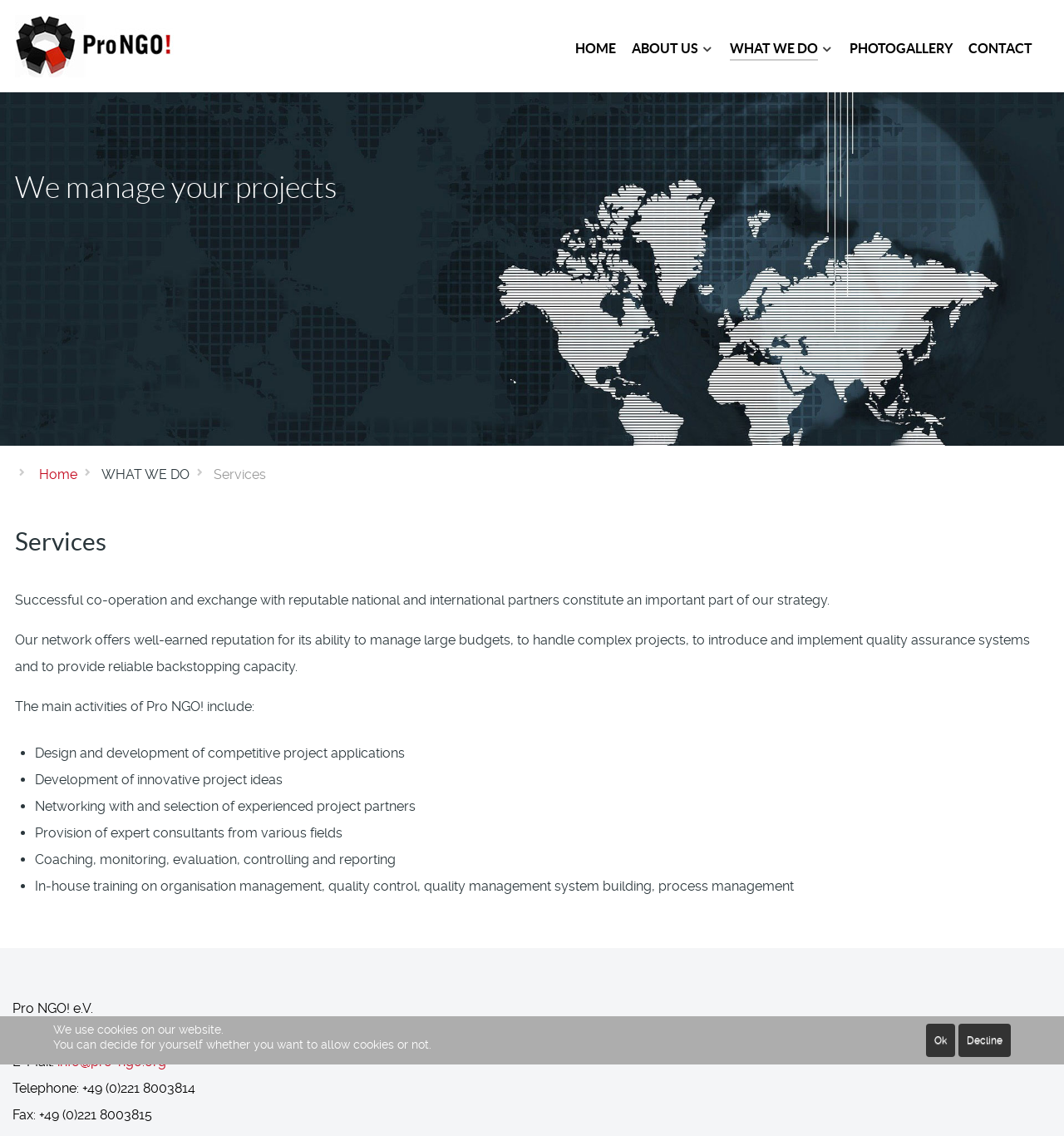Could you determine the bounding box coordinates of the clickable element to complete the instruction: "Click the PHOTOGALLERY link"? Provide the coordinates as four float numbers between 0 and 1, i.e., [left, top, right, bottom].

[0.798, 0.033, 0.895, 0.055]